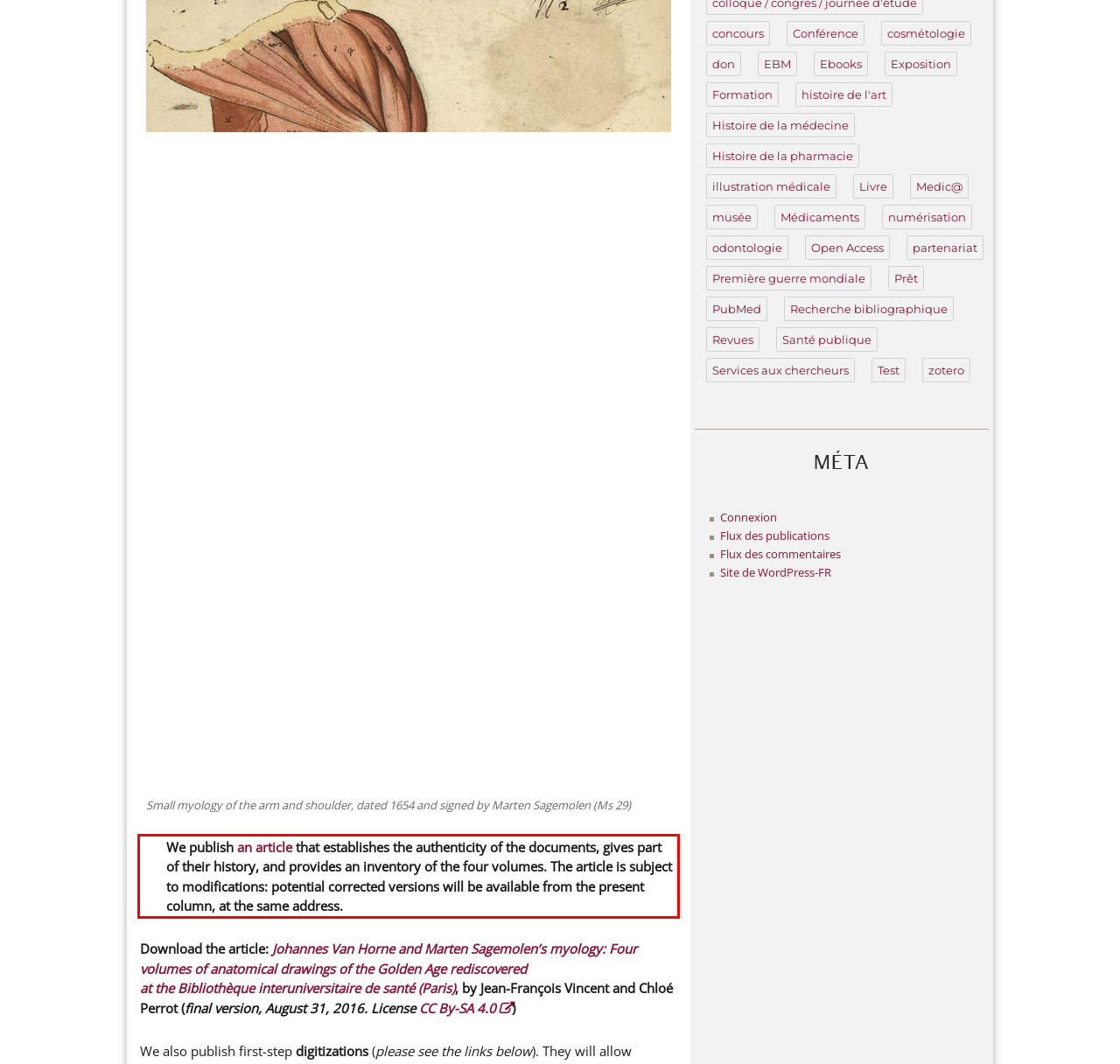Please analyze the screenshot of a webpage and extract the text content within the red bounding box using OCR.

We publish an article that establishes the authenticity of the documents, gives part of their history, and provides an inventory of the four volumes. The article is subject to modifications: potential corrected versions will be available from the present column, at the same address.